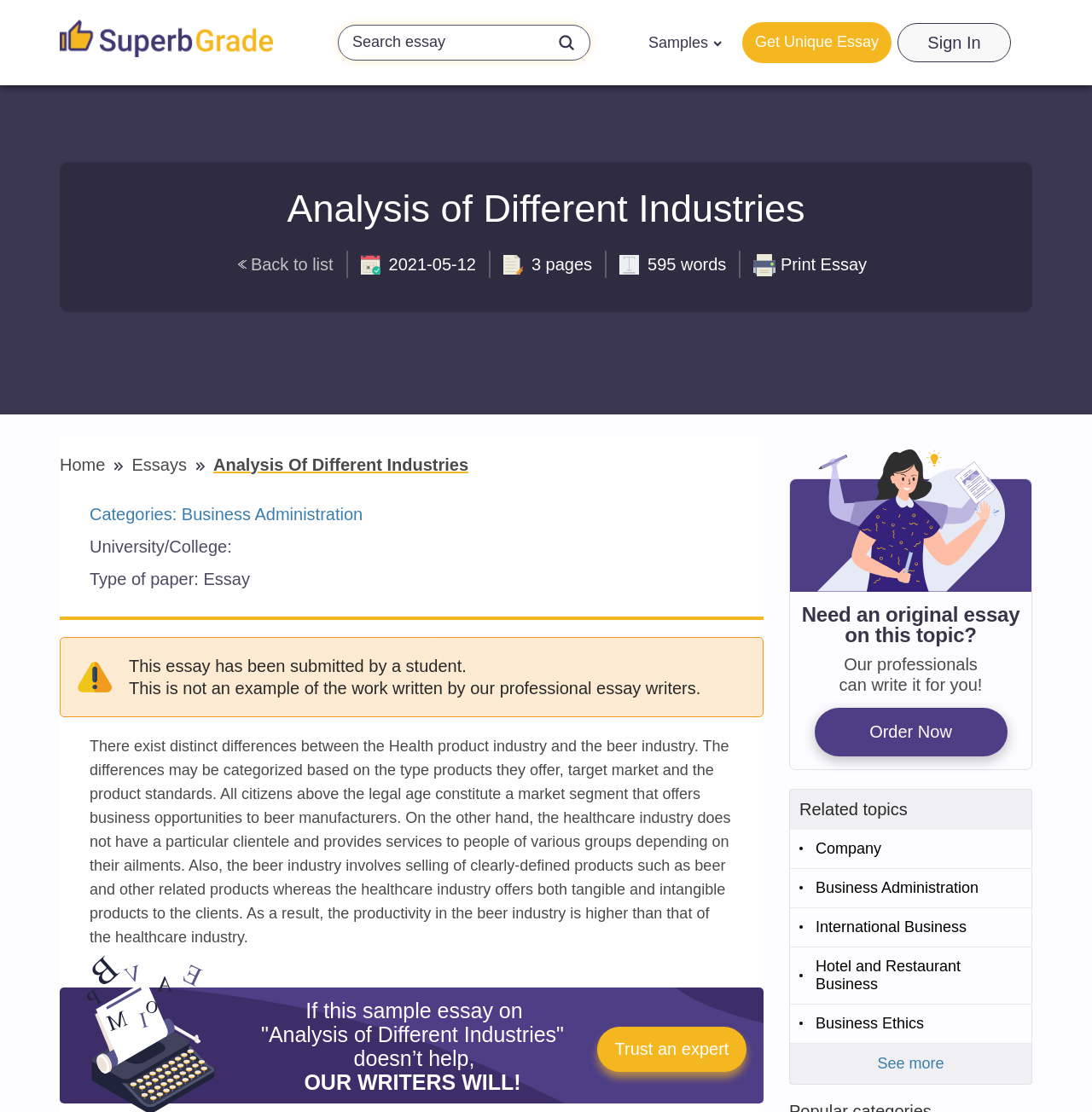Give a one-word or one-phrase response to the question:
What is the target market of the beer industry?

Citizens above the legal age